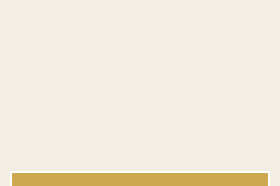Elaborate on the various elements present in the image.

This image serves as a visual element for the section titled "Colorado Elopement Planning Resources." It likely features a calming design, representative of the serene and intimate nature of elopement planning in Colorado, appealing to couples seeking unique wedding experiences. The visual context complements the text by offering a subtle backdrop that enhances the thematic focus on elopements, inviting viewers to explore resources tailored to help them plan a memorable elopement in the picturesque settings of Colorado.